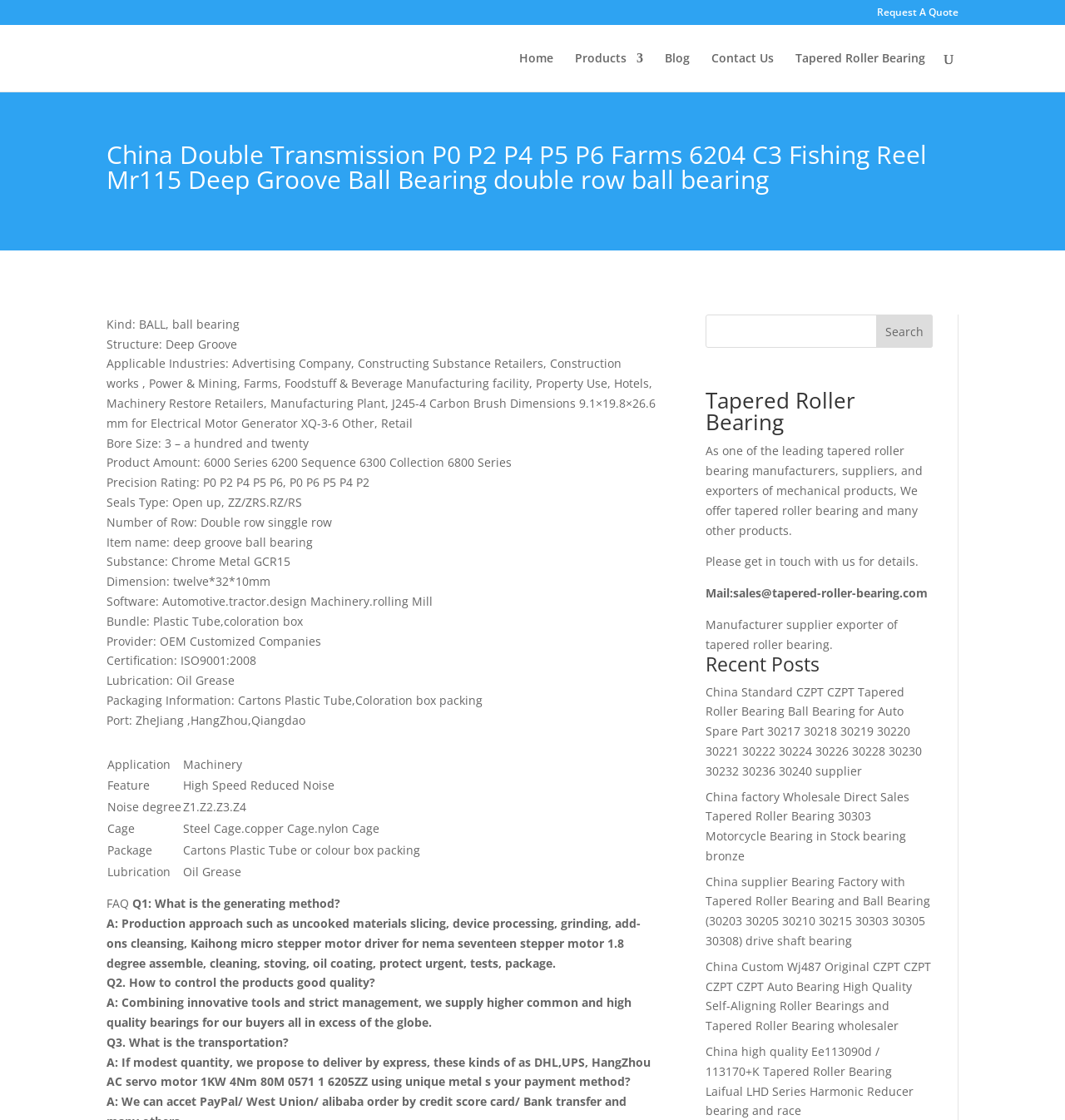Predict the bounding box of the UI element based on the description: "parent_node: Search name="s"". The coordinates should be four float numbers between 0 and 1, formatted as [left, top, right, bottom].

[0.663, 0.281, 0.876, 0.31]